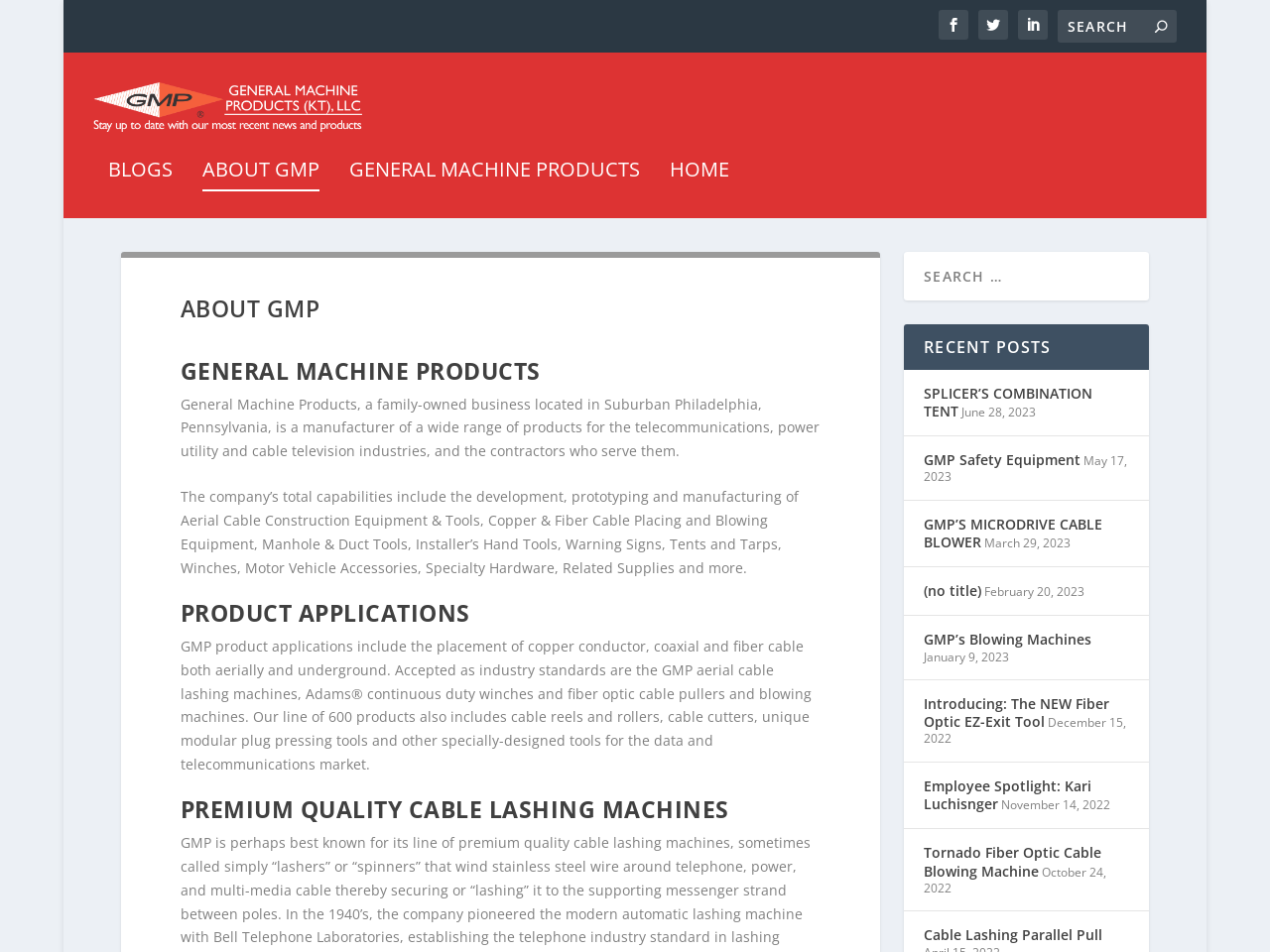Determine the bounding box coordinates for the area that should be clicked to carry out the following instruction: "View recent posts".

[0.712, 0.347, 0.905, 0.395]